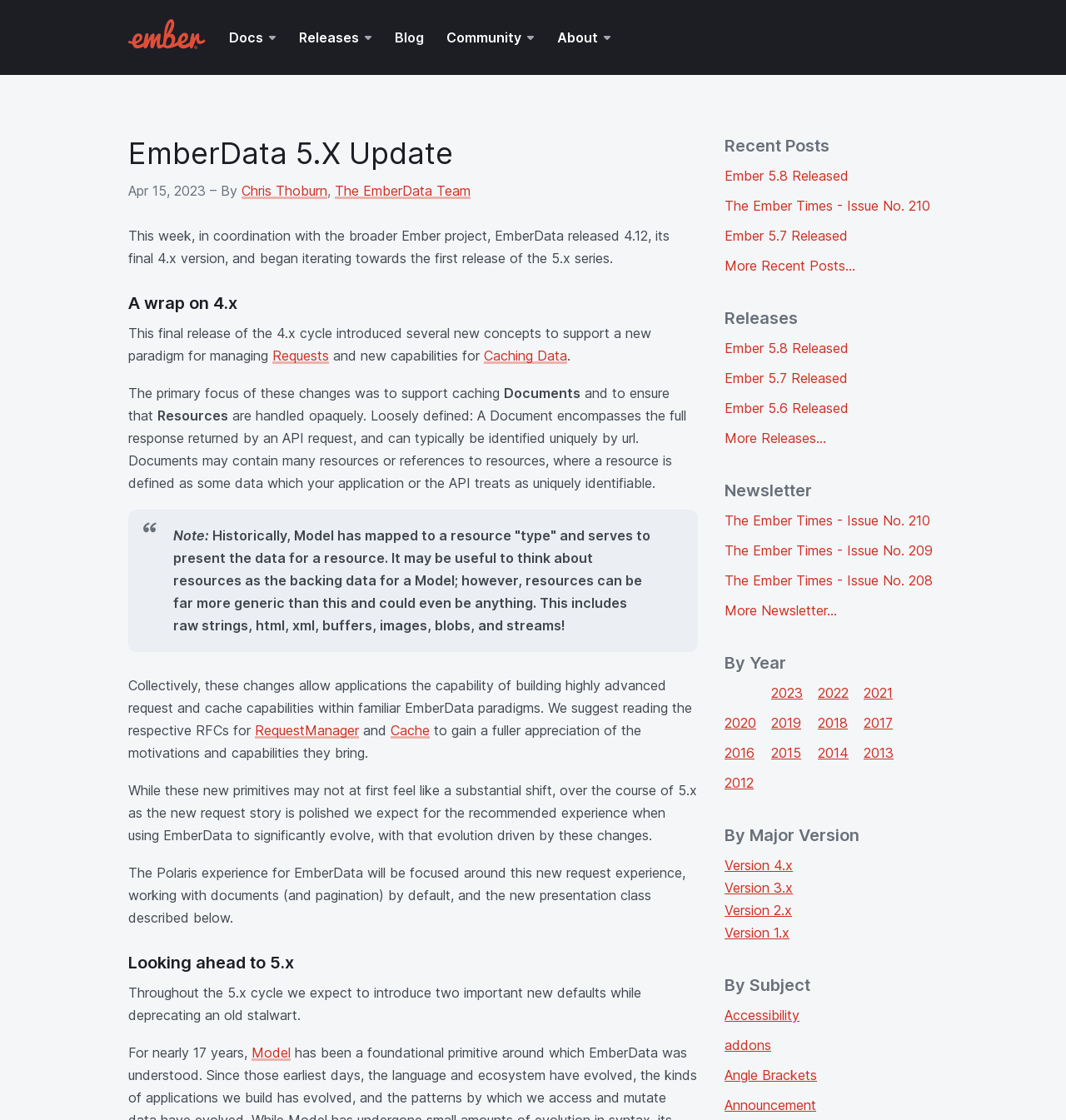Find and specify the bounding box coordinates that correspond to the clickable region for the instruction: "follow the 'RequestManager' link".

[0.239, 0.645, 0.337, 0.659]